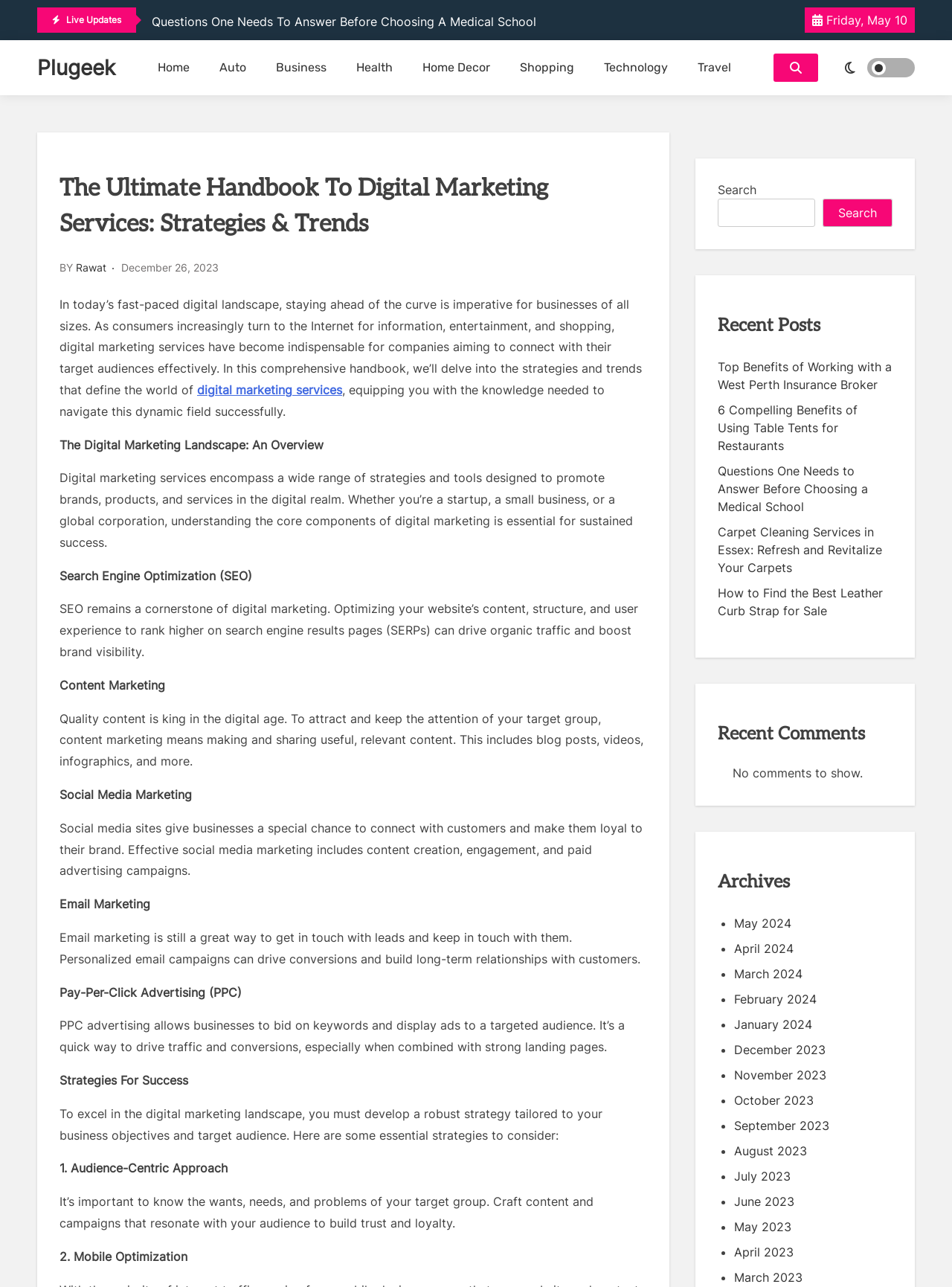Given the description "politics of domination", provide the bounding box coordinates of the corresponding UI element.

None